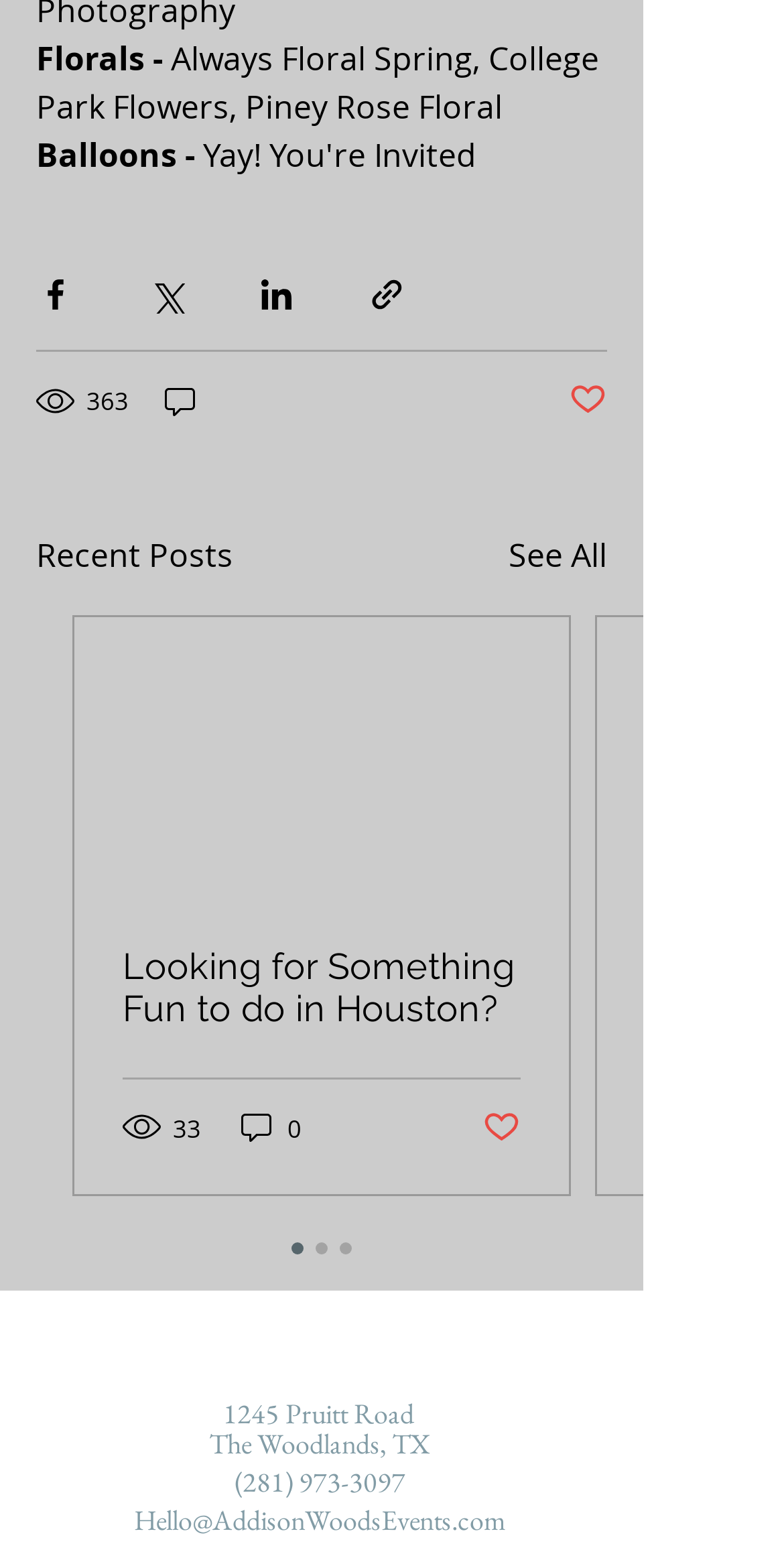Find the coordinates for the bounding box of the element with this description: "205".

[0.823, 0.709, 0.946, 0.733]